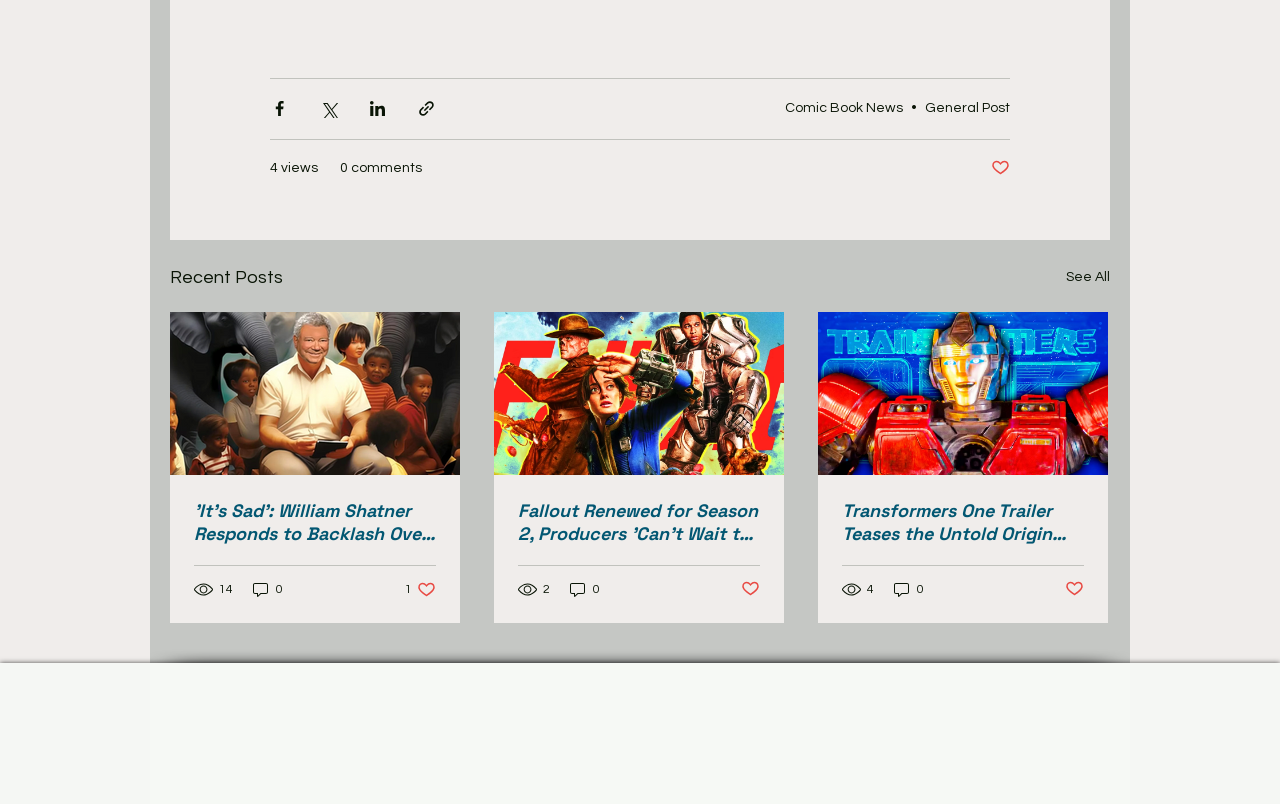Pinpoint the bounding box coordinates of the element that must be clicked to accomplish the following instruction: "Share via Facebook". The coordinates should be in the format of four float numbers between 0 and 1, i.e., [left, top, right, bottom].

[0.211, 0.123, 0.226, 0.147]